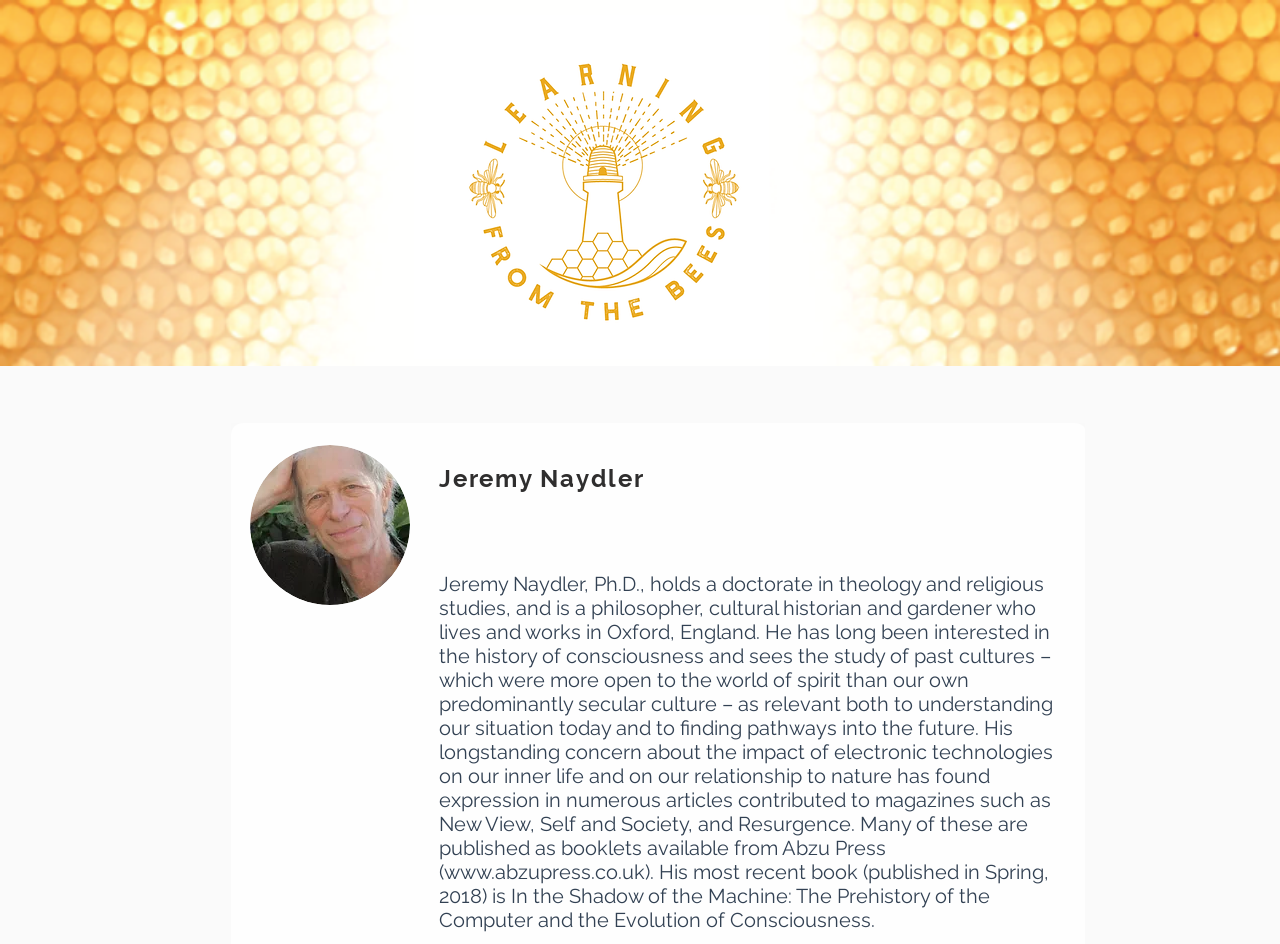Provide a single word or phrase answer to the question: 
What is Jeremy Naydler's educational background?

Ph.D. in theology and religious studies